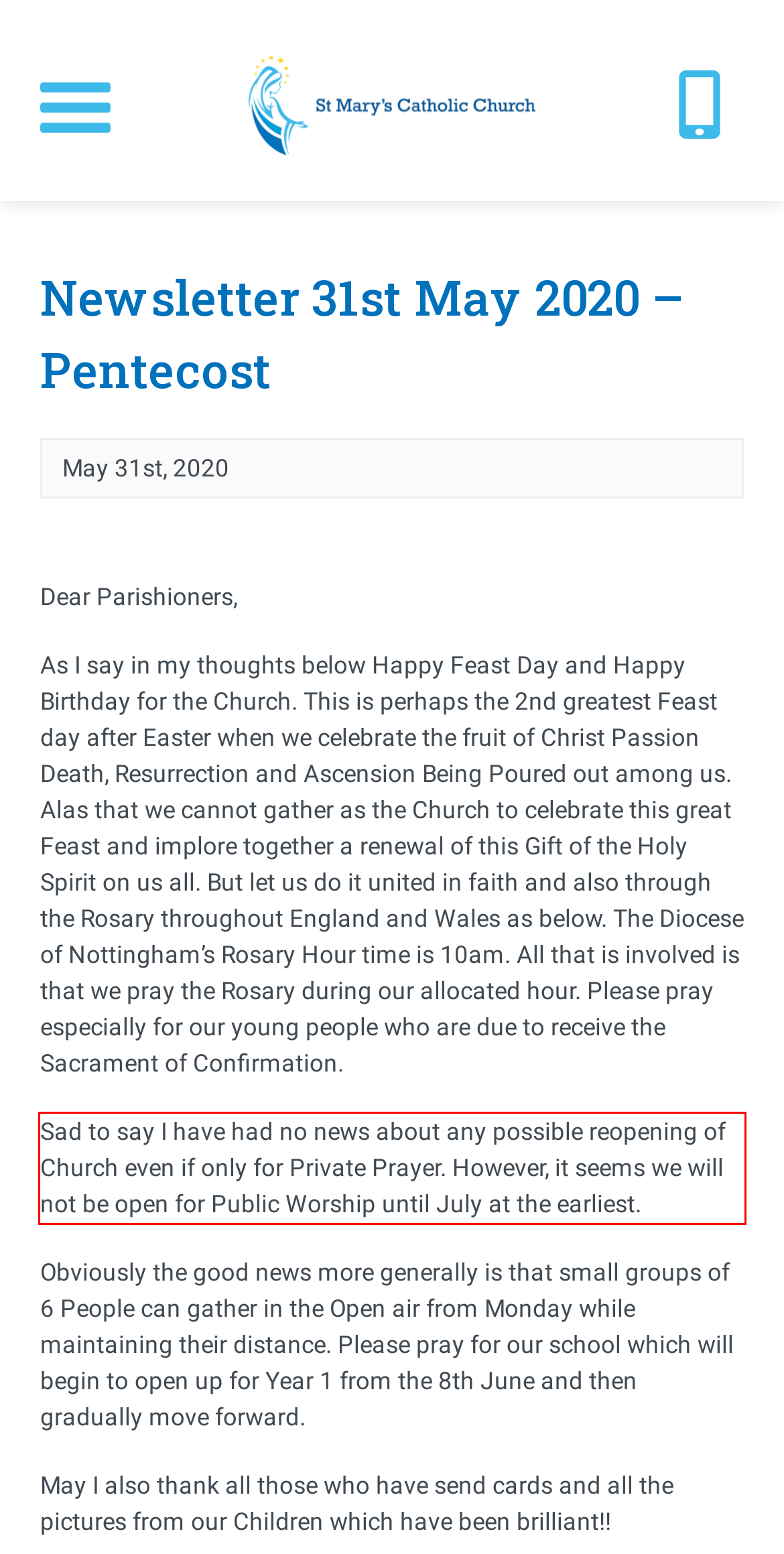You are presented with a screenshot containing a red rectangle. Extract the text found inside this red bounding box.

Sad to say I have had no news about any possible reopening of Church even if only for Private Prayer. However, it seems we will not be open for Public Worship until July at the earliest.